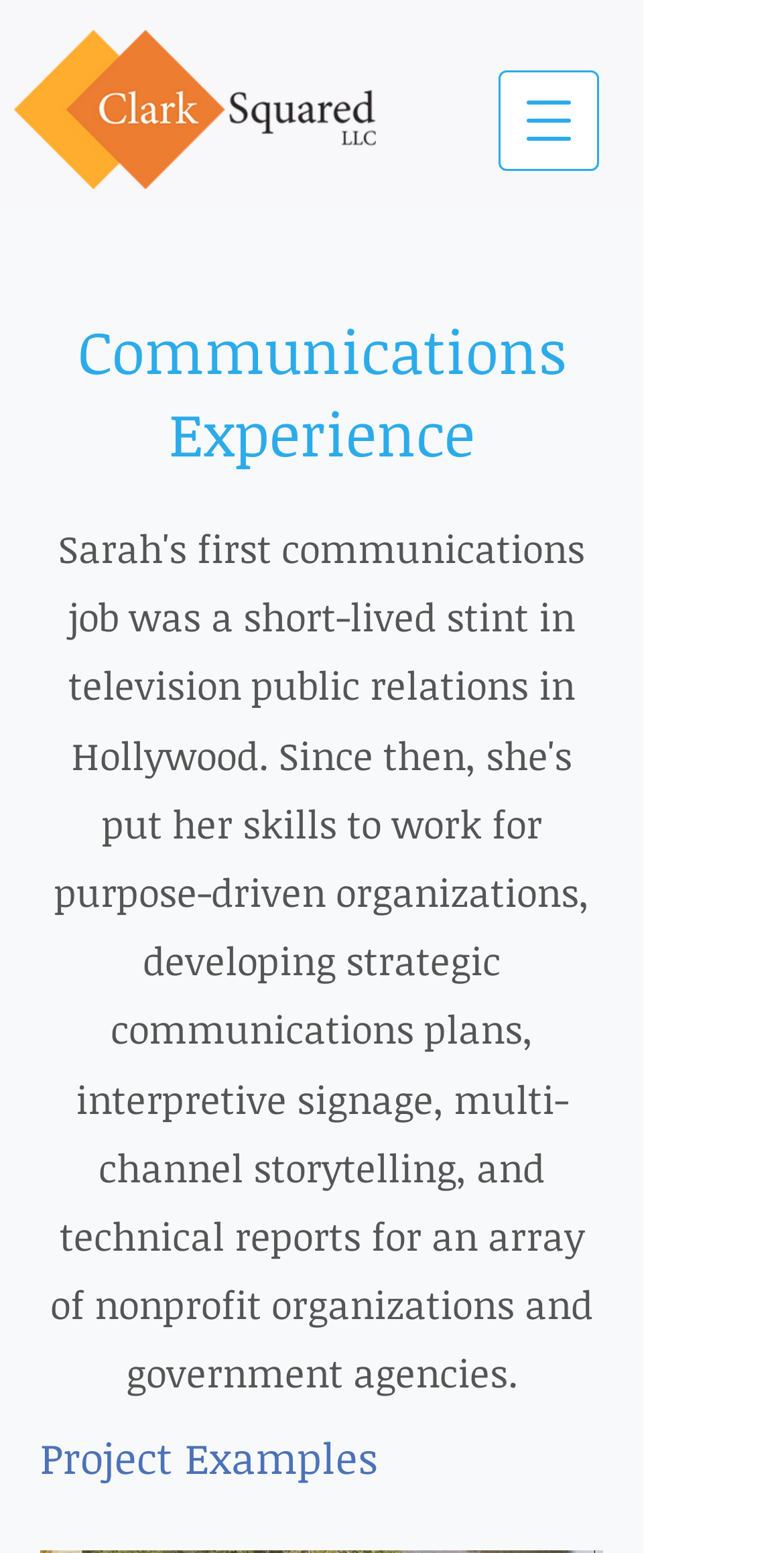From the webpage screenshot, predict the bounding box of the UI element that matches this description: "+1 619-602-4018".

None